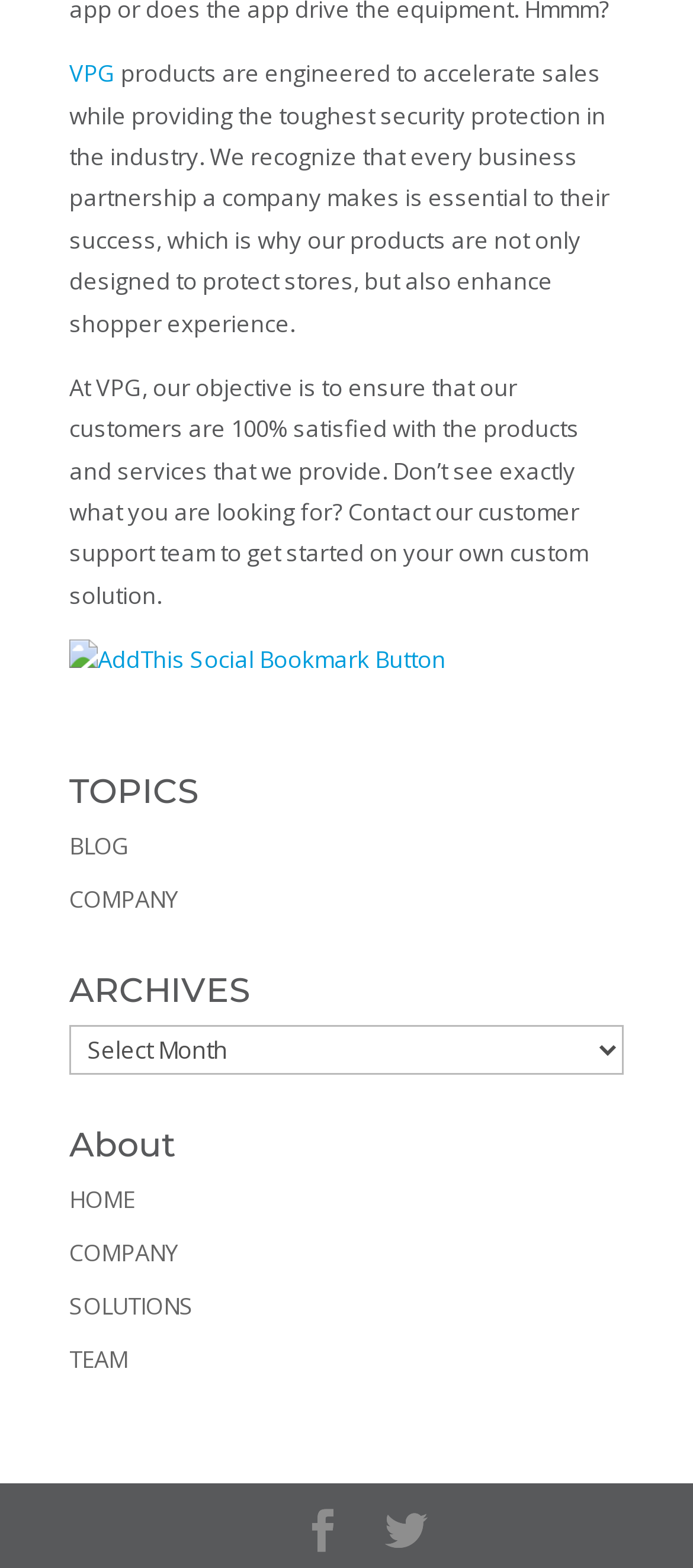Can you show the bounding box coordinates of the region to click on to complete the task described in the instruction: "Click on VPG link"?

[0.1, 0.036, 0.167, 0.057]